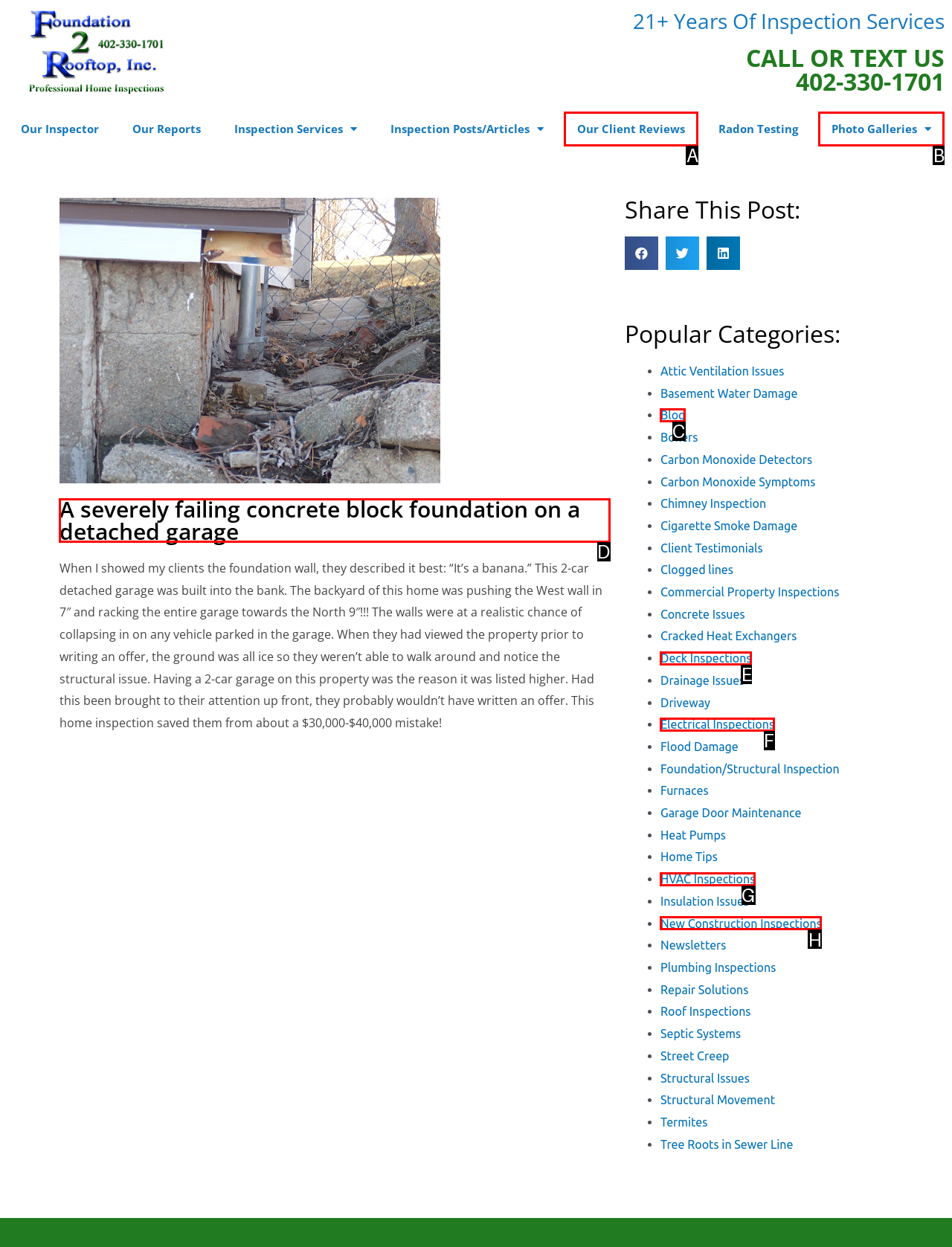Identify the correct UI element to click for this instruction: Read the 'A severely failing concrete block foundation on a detached garage' article
Respond with the appropriate option's letter from the provided choices directly.

D